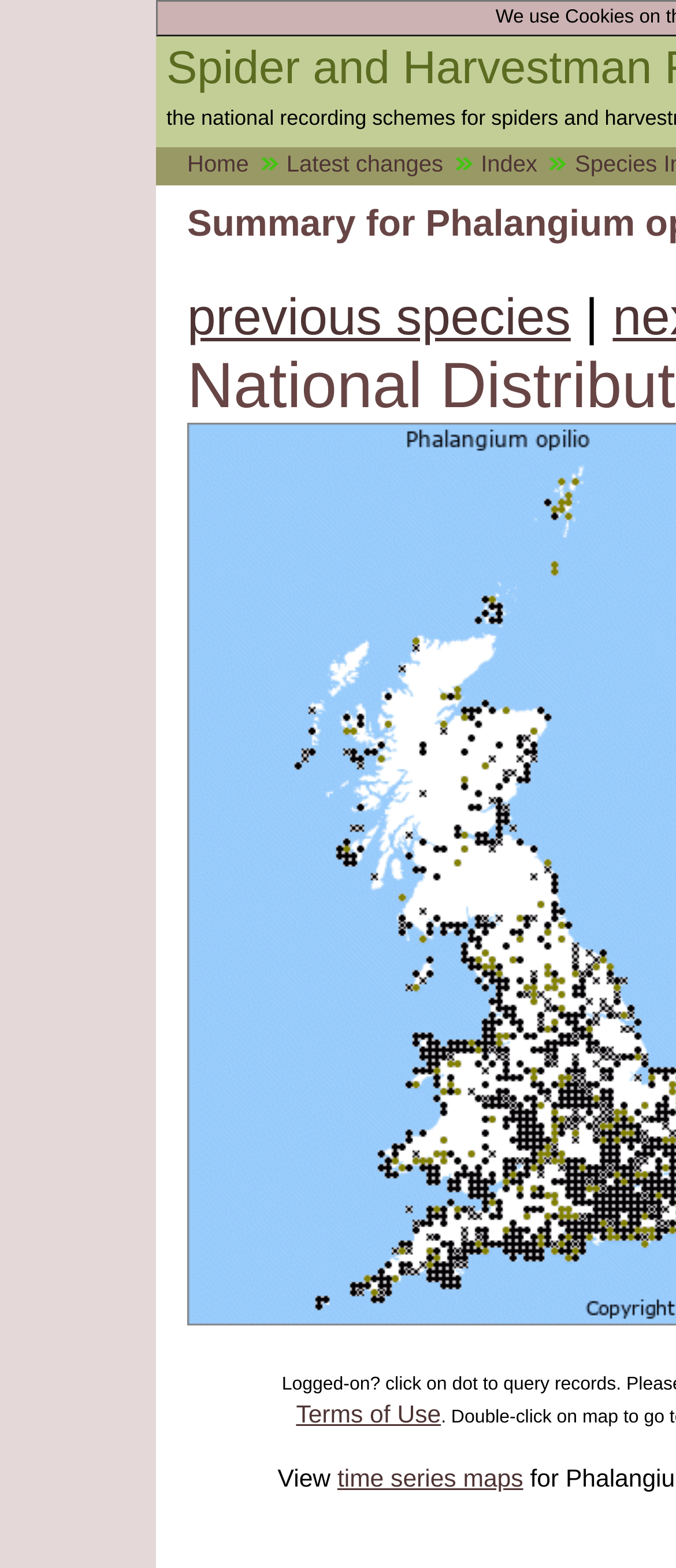What is the text next to the 'previous species' link?
Using the visual information from the image, give a one-word or short-phrase answer.

|